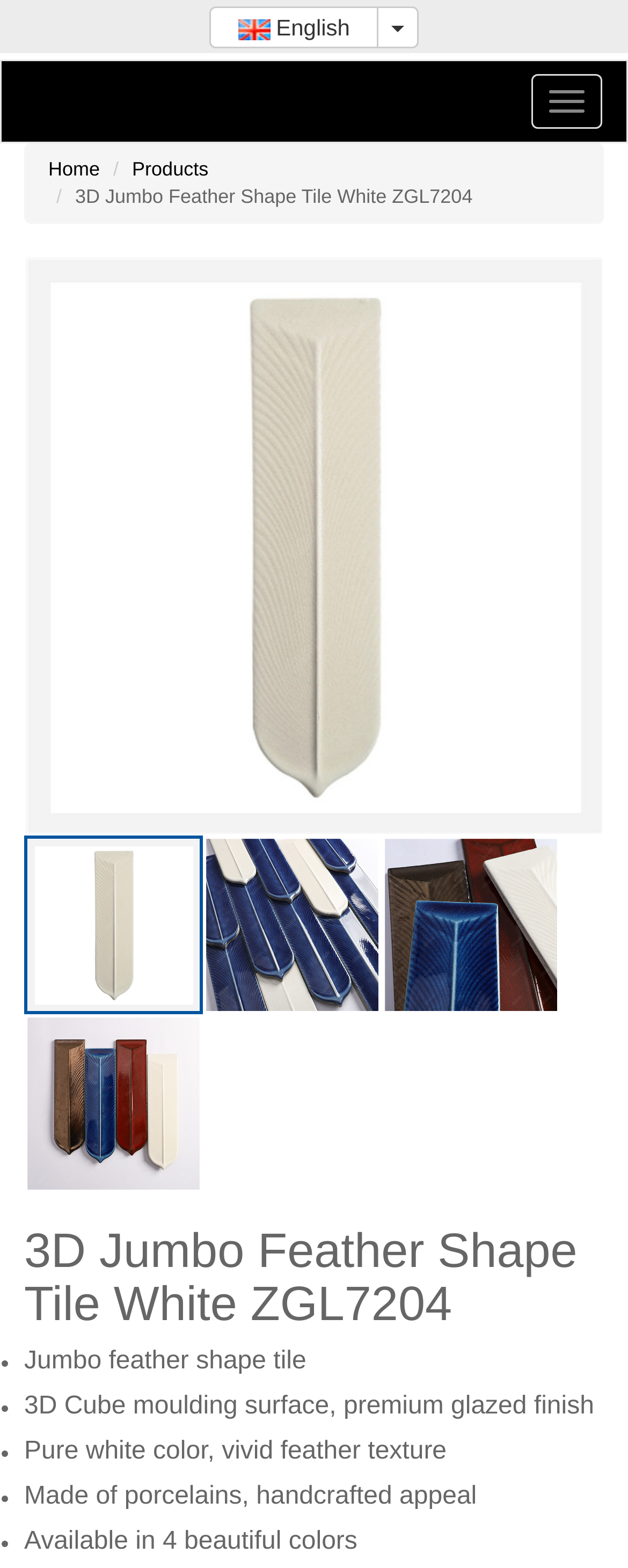What is the shape of the tile?
From the image, respond with a single word or phrase.

Feather